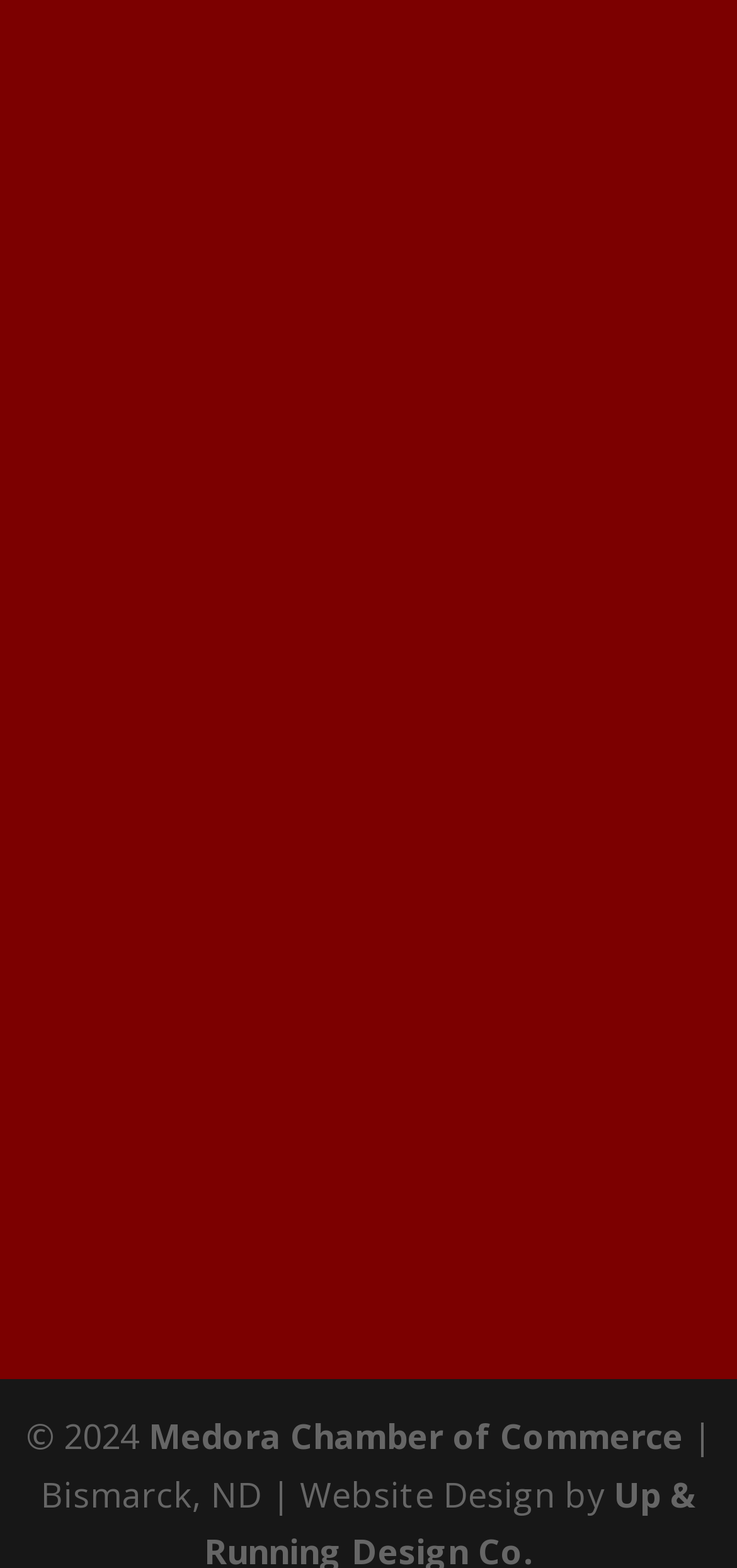Please specify the bounding box coordinates of the clickable region necessary for completing the following instruction: "Go to Previous month". The coordinates must consist of four float numbers between 0 and 1, i.e., [left, top, right, bottom].

[0.1, 0.753, 0.267, 0.787]